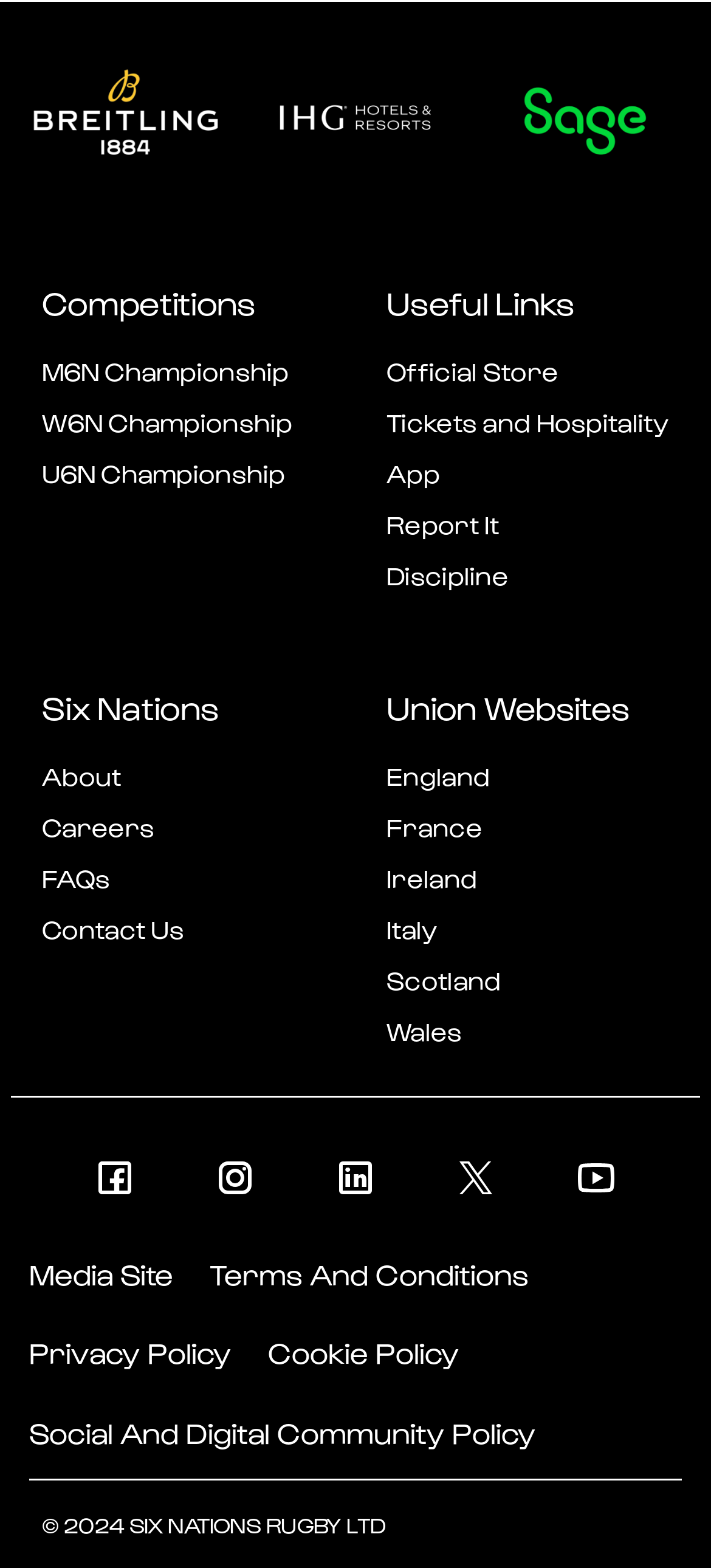Please identify the bounding box coordinates of the element that needs to be clicked to perform the following instruction: "Select archives".

None